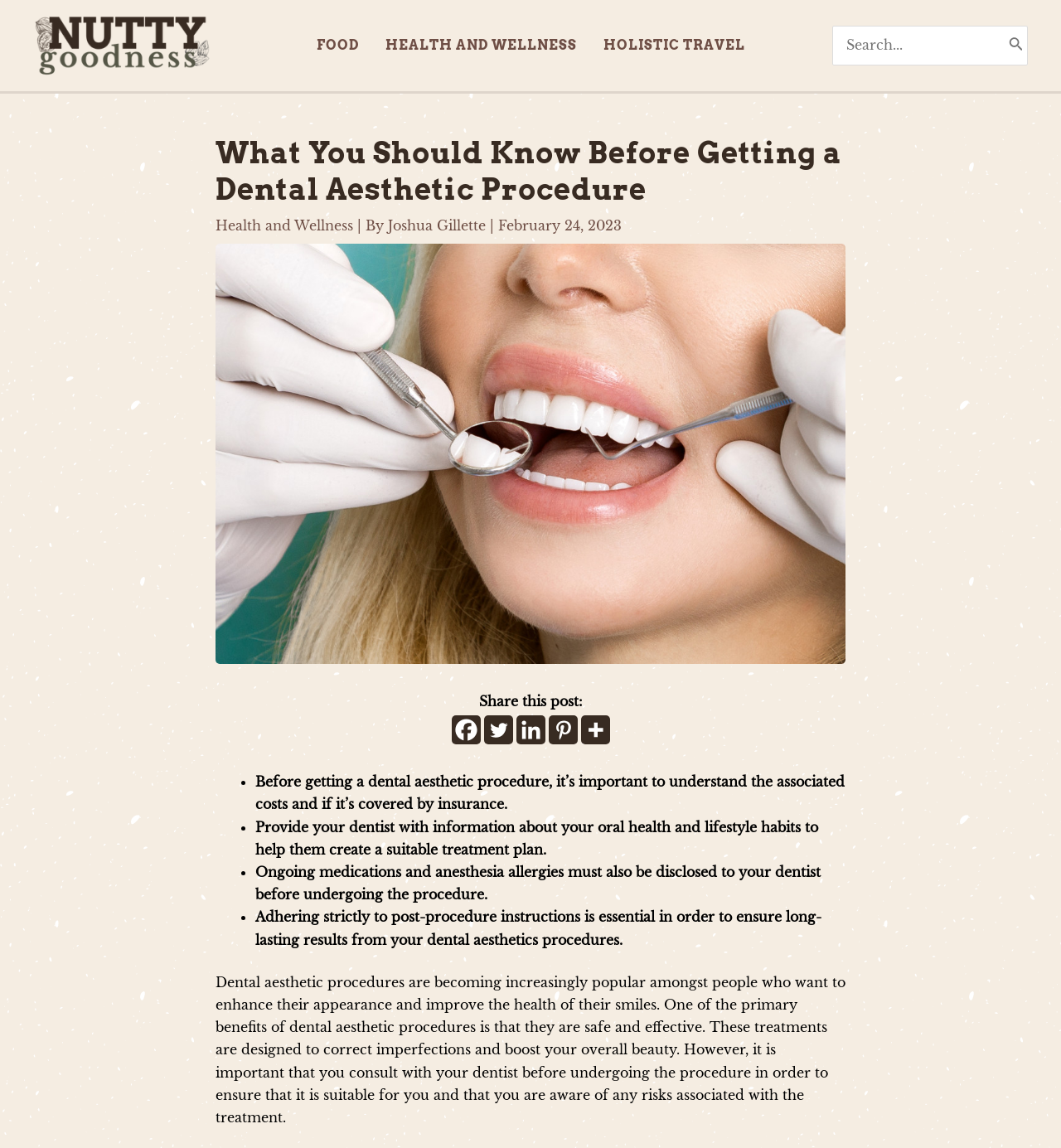Please specify the coordinates of the bounding box for the element that should be clicked to carry out this instruction: "Share this post on Facebook". The coordinates must be four float numbers between 0 and 1, formatted as [left, top, right, bottom].

[0.425, 0.623, 0.453, 0.649]